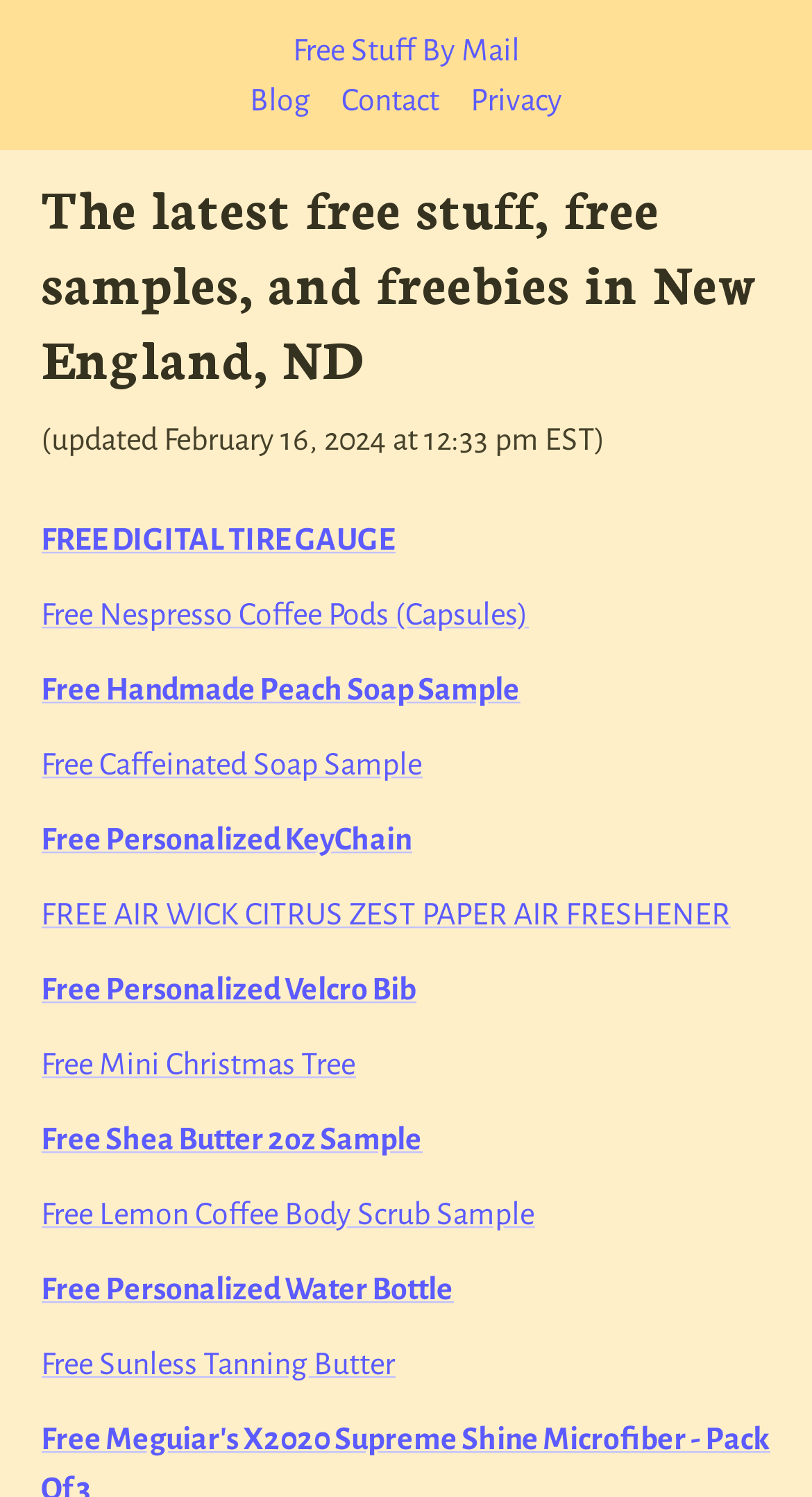Locate the bounding box coordinates of the segment that needs to be clicked to meet this instruction: "visit the blog page".

[0.308, 0.056, 0.382, 0.078]